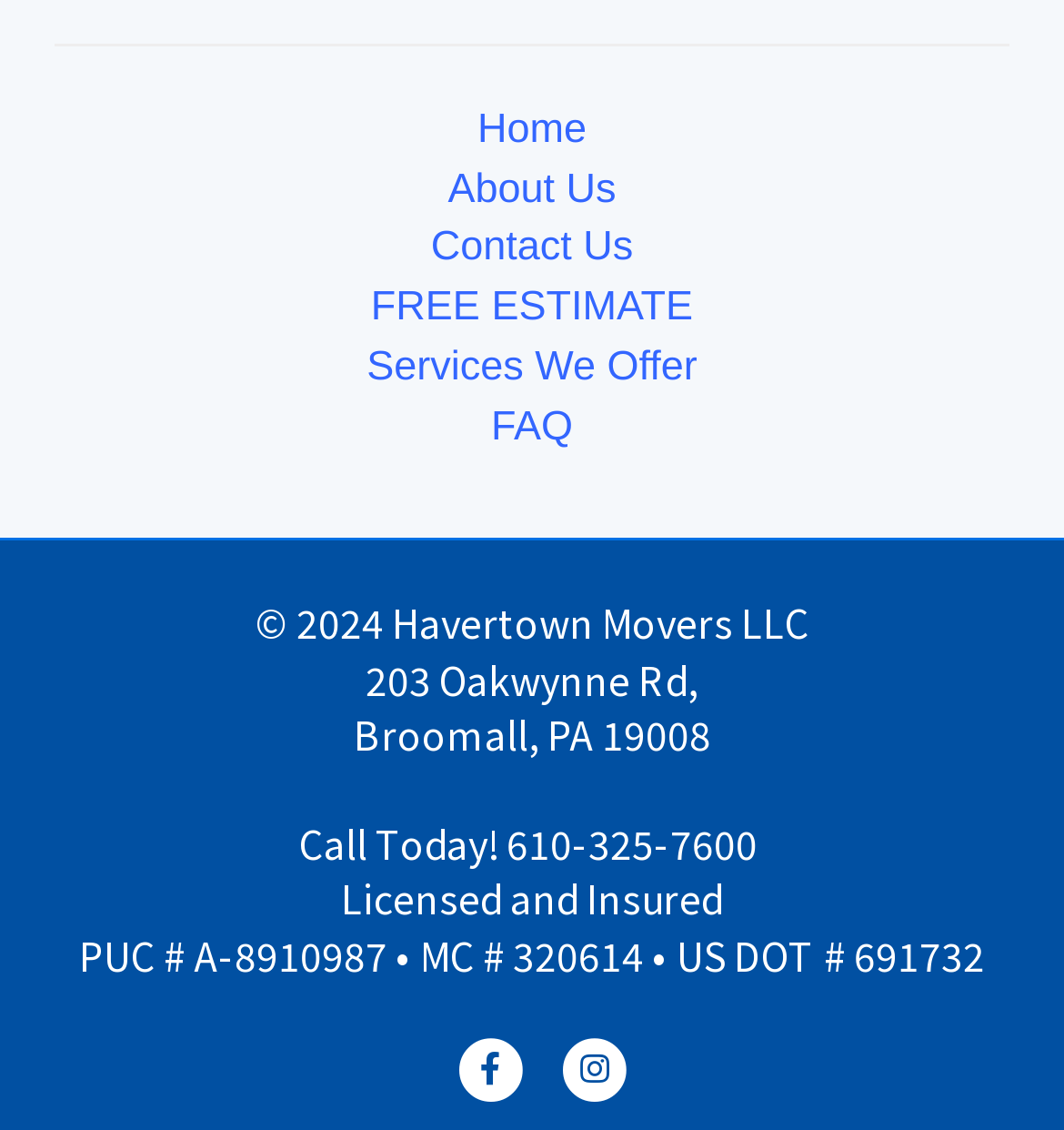Kindly determine the bounding box coordinates for the area that needs to be clicked to execute this instruction: "View the CEMES unit".

None